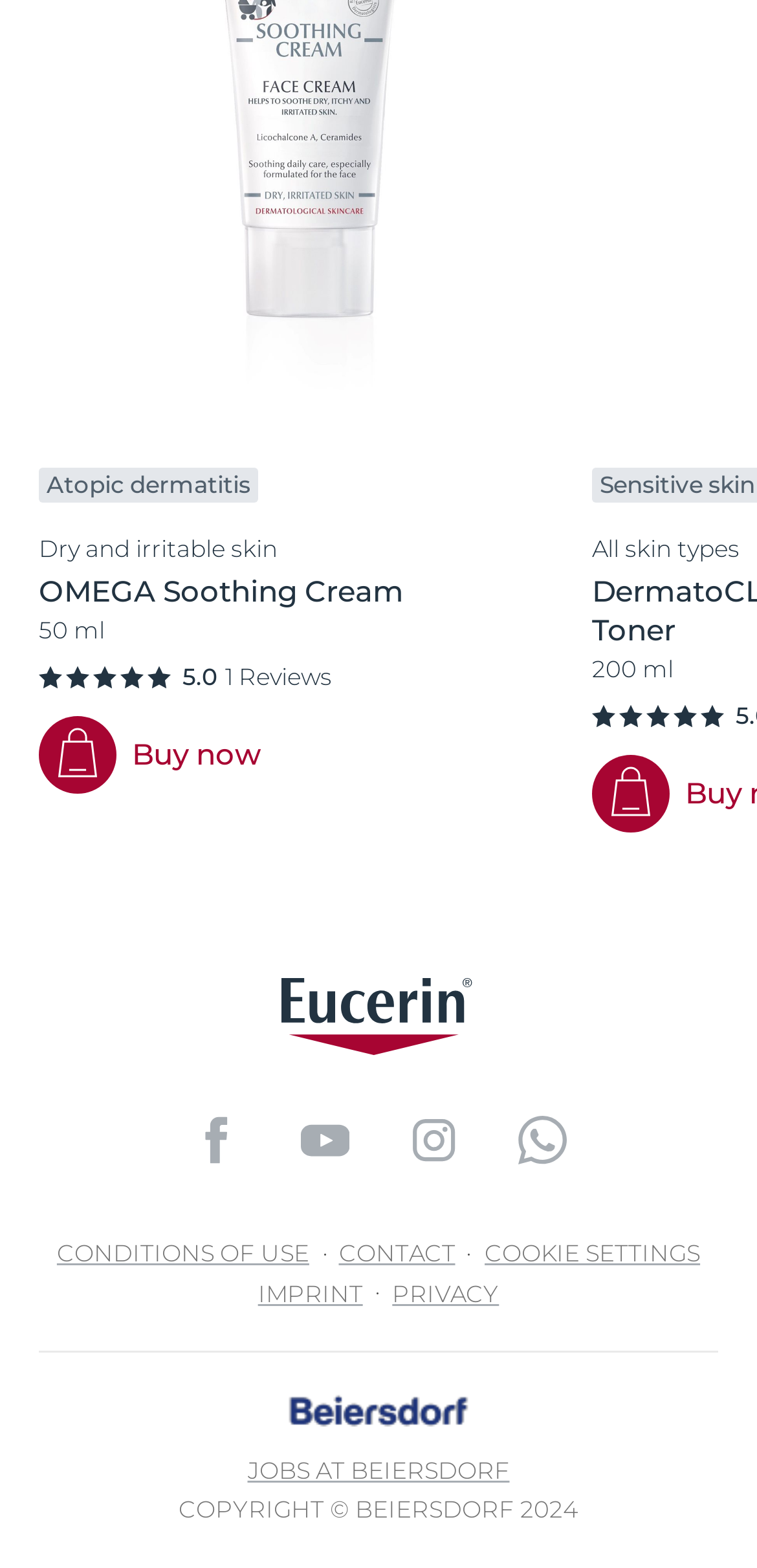Answer succinctly with a single word or phrase:
How many rating stars are shown?

5